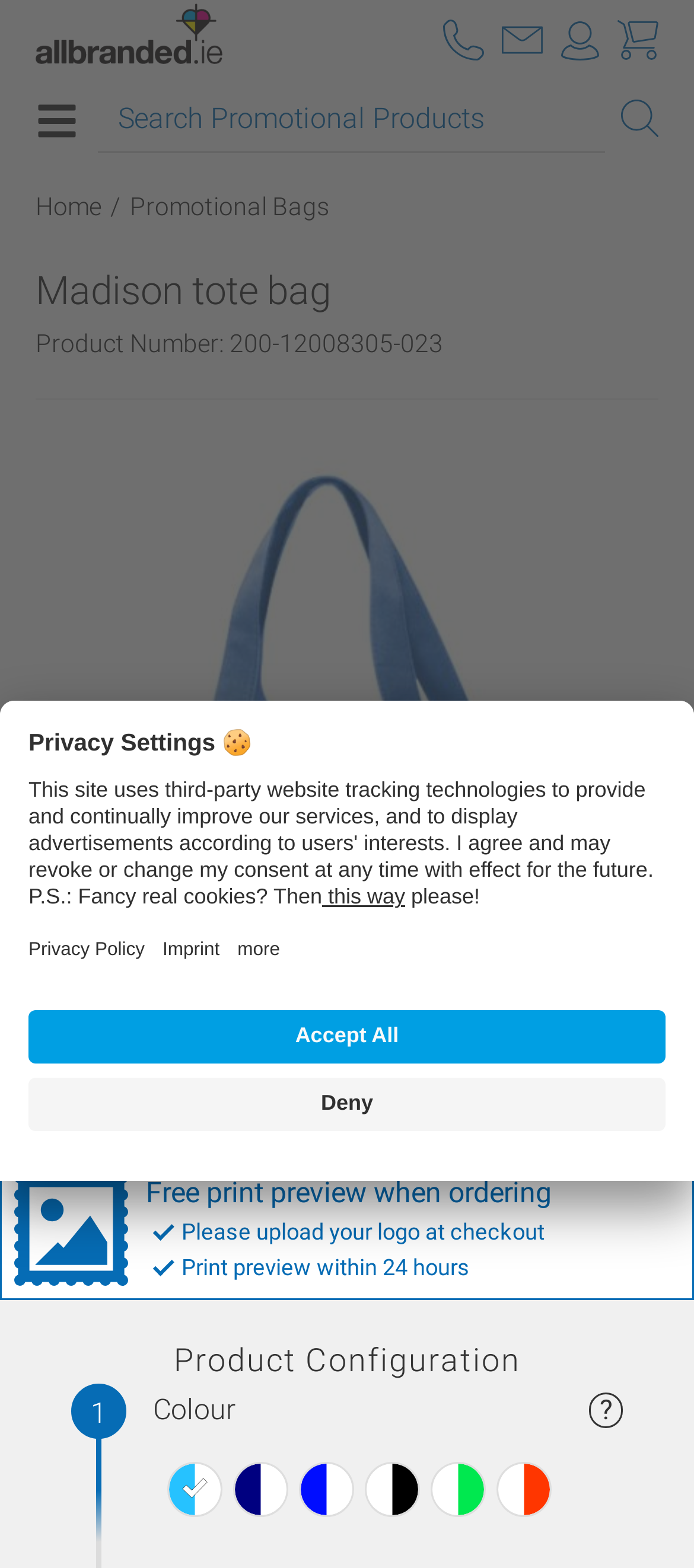Identify the bounding box coordinates of the clickable region to carry out the given instruction: "Select the Light Blue - White color option".

[0.233, 0.928, 0.328, 0.97]